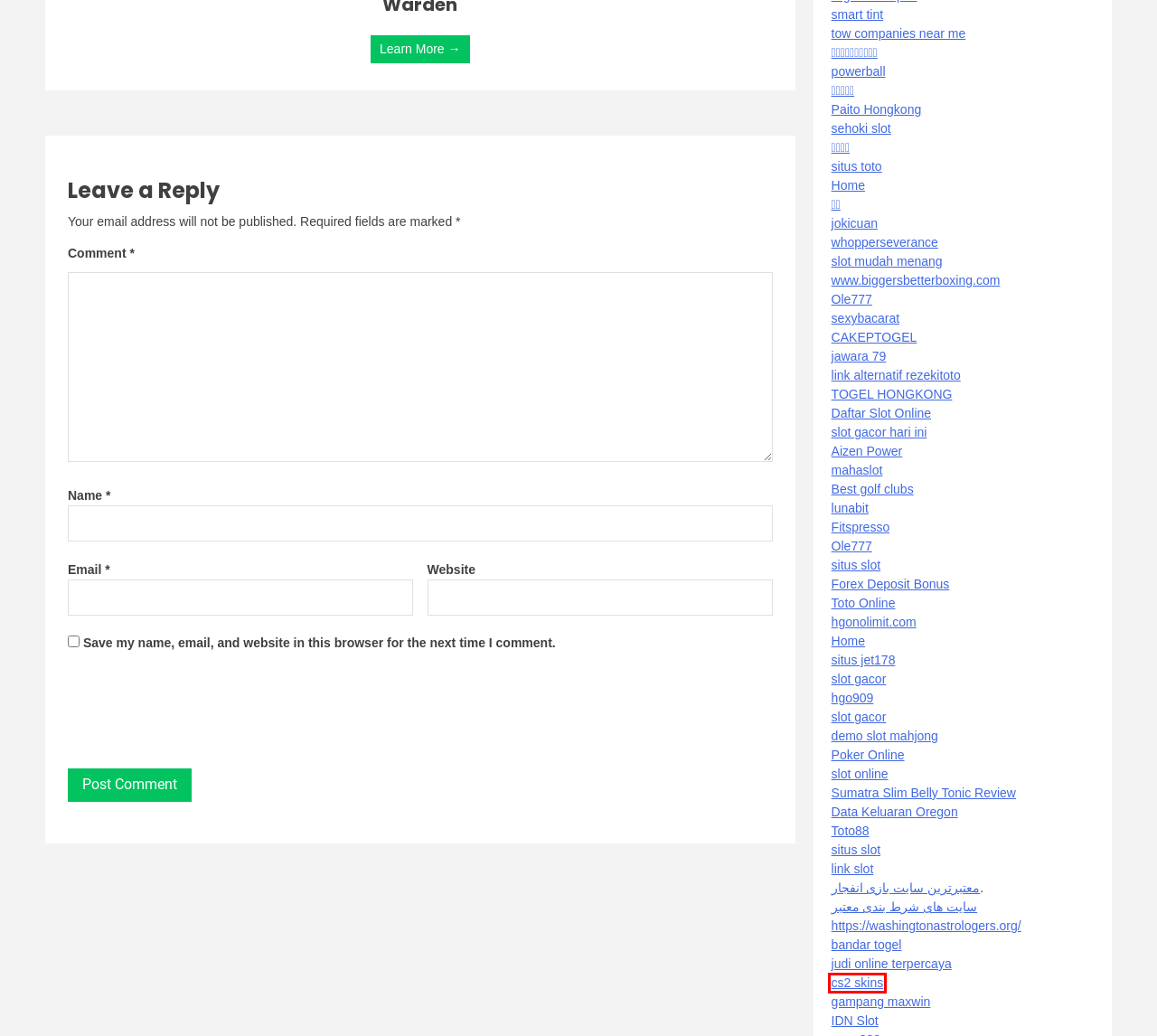Provided is a screenshot of a webpage with a red bounding box around an element. Select the most accurate webpage description for the page that appears after clicking the highlighted element. Here are the candidates:
A. Togel Oregon | Data Keluaran Oregon | Result Oregon Hari Ini
B. Phuket House : ขายบ้าน บ้านเดี่ยว บ้านจัดสรร ประกาศขาย
C. Mahaslot: Daftar Slot Online Terbaru Mudah Maxwin Ratusan Juta Rupiah
D. BaziEnfejar سایت بازی انفجار پولساز آنلاین معتبر
E. Indo777 Gaming Nomer 1 di Indonesia Gabung Sekarang
F. BitSkins.com - Buy & Sell CS2 Skins. Fast, Easy & Secure Trading
G. API88 : Link Slot Gacor Terpercaya Hari Ini, Terbaik Tahun 2024
H. Residential & Commercial Window Tinting  Services in NYC

F